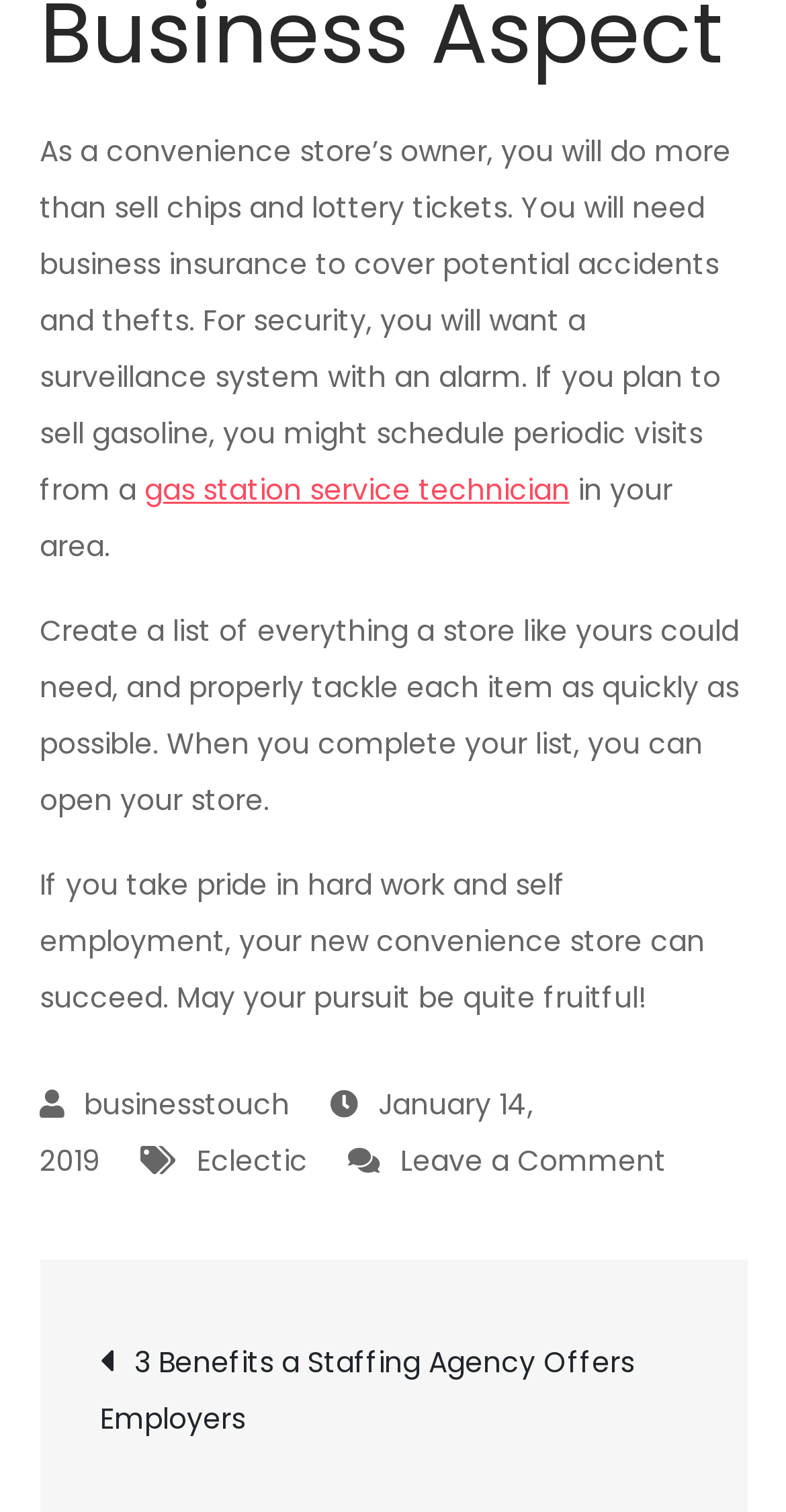Provide the bounding box coordinates for the UI element described in this sentence: "Eclectic". The coordinates should be four float values between 0 and 1, i.e., [left, top, right, bottom].

[0.25, 0.754, 0.391, 0.781]